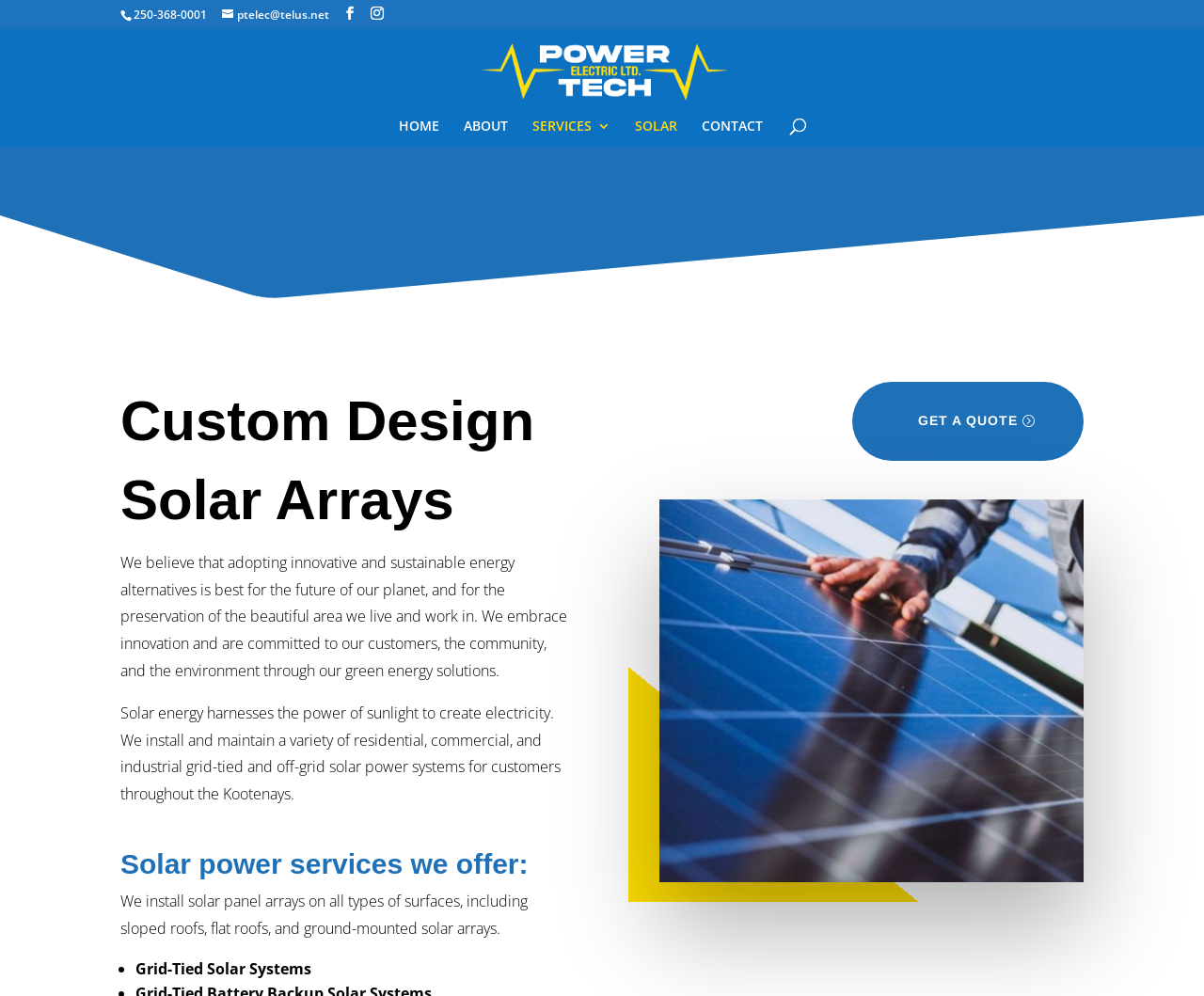Please provide the bounding box coordinates for the element that needs to be clicked to perform the instruction: "Call the phone number". The coordinates must consist of four float numbers between 0 and 1, formatted as [left, top, right, bottom].

[0.111, 0.007, 0.172, 0.023]